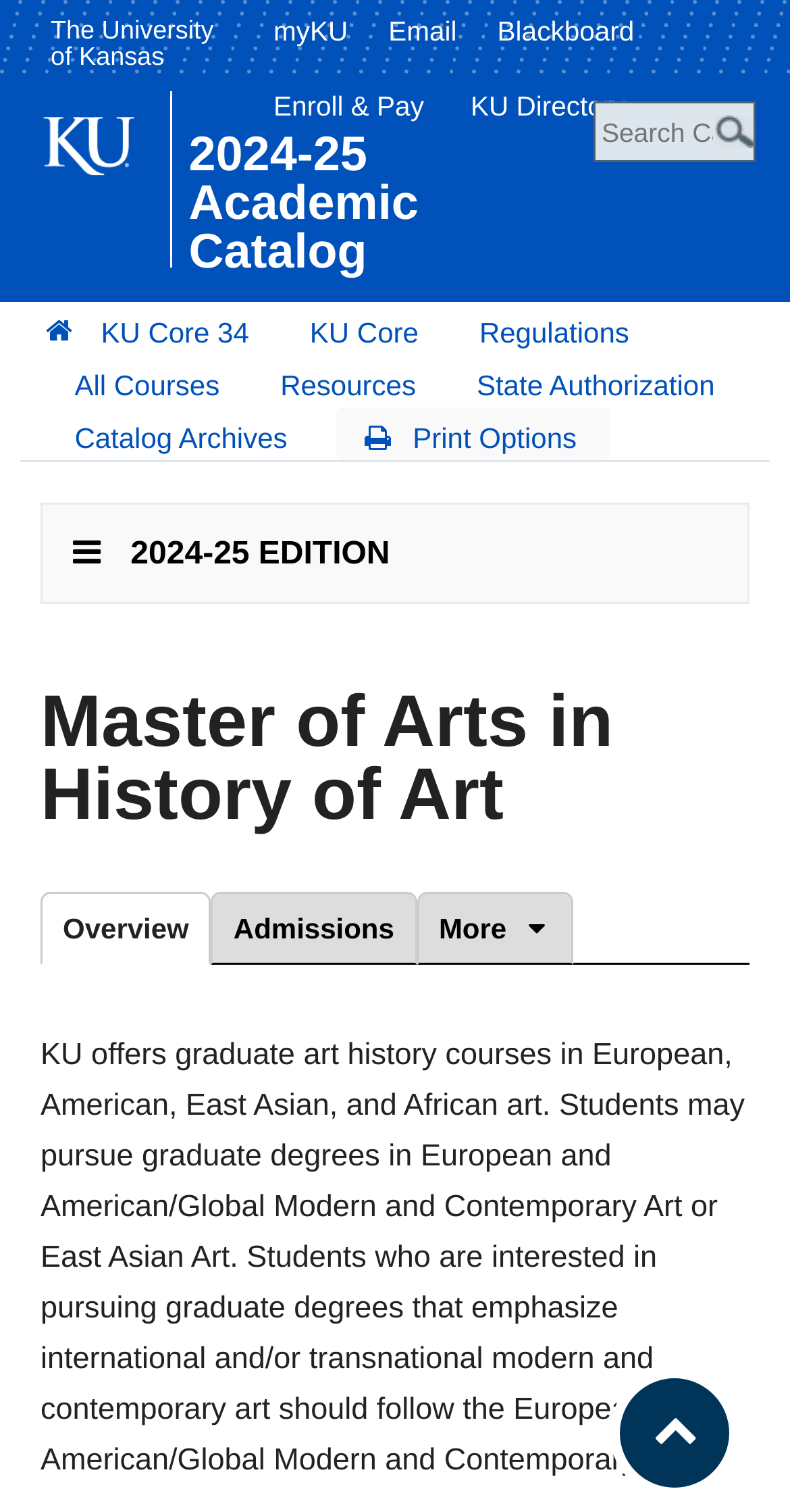Please answer the following question using a single word or phrase: 
What is the purpose of the 'Search catalog' textbox?

To search the catalog